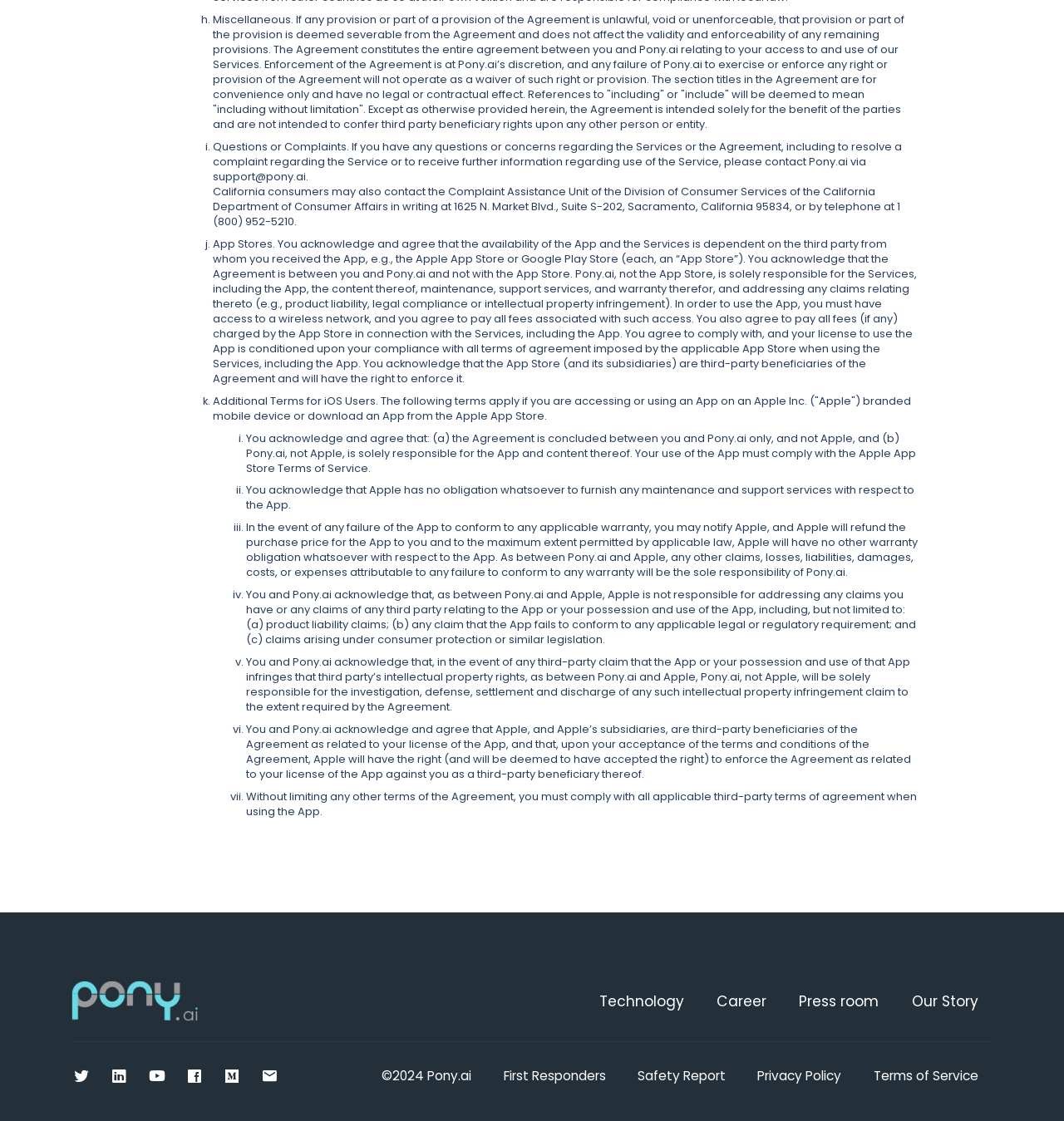What is the purpose of the Agreement?
Please describe in detail the information shown in the image to answer the question.

The Agreement is a set of terms and conditions that govern the relationship between Pony.ai and users of its Services. It outlines the rights and responsibilities of both parties, including the scope of the Services, intellectual property rights, and dispute resolution mechanisms.